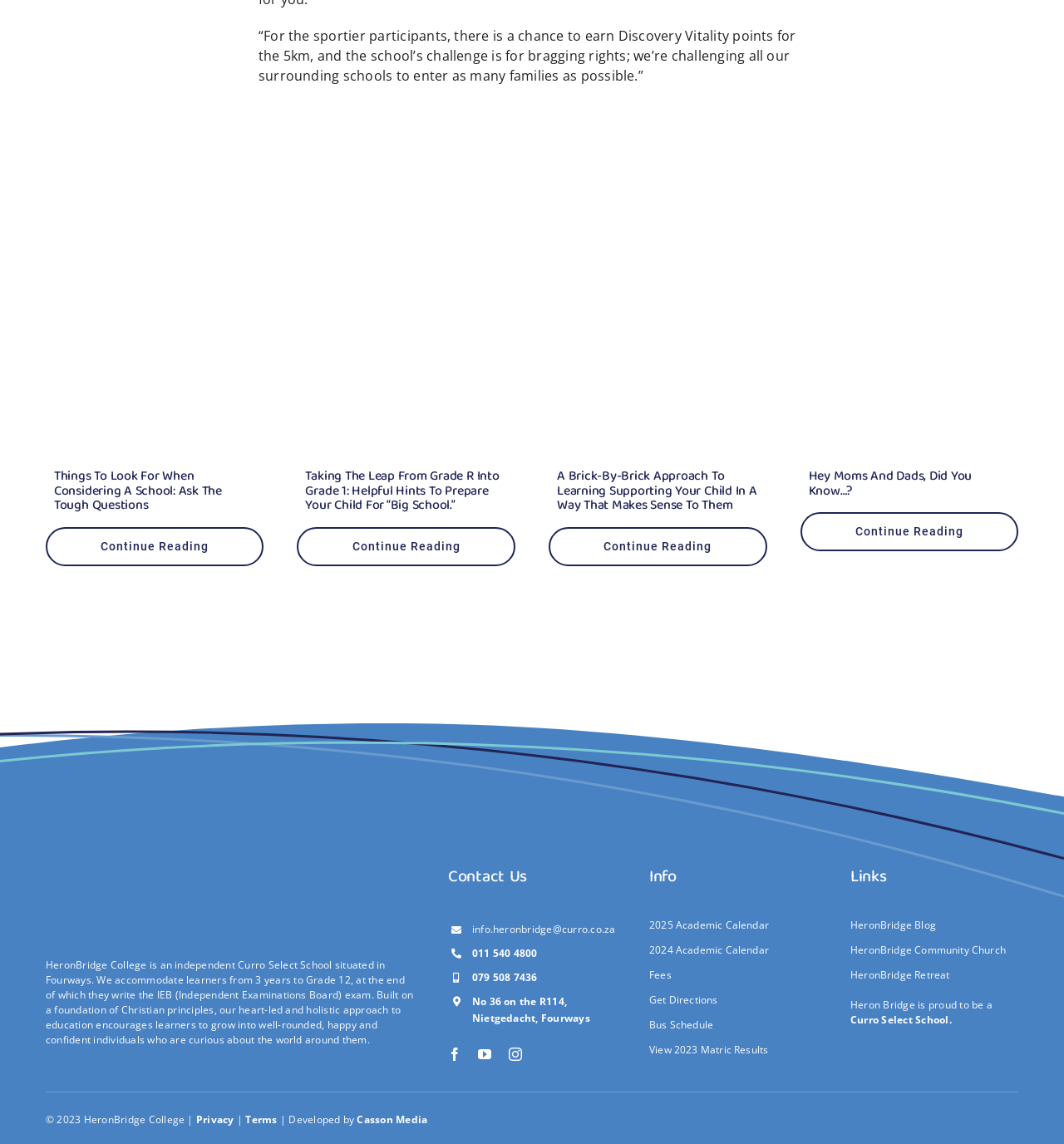Determine the bounding box for the described UI element: "Clinical Enterprise".

None